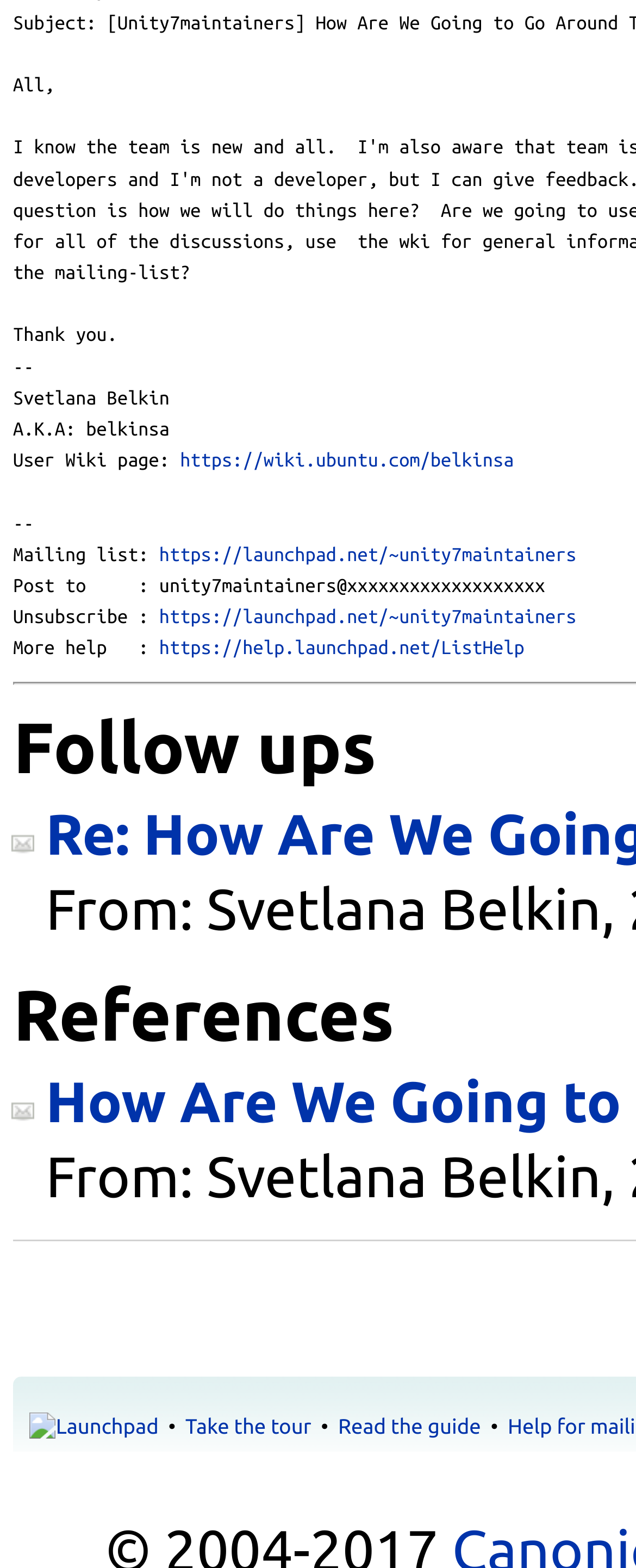How many links are there in the webpage?
Using the image, elaborate on the answer with as much detail as possible.

There are 7 links in the webpage, including the links to 'https://wiki.ubuntu.com/belkinsa', 'https://launchpad.net/~unity7maintainers' (twice), 'https://help.launchpad.net/ListHelp', 'Launchpad', 'Take the tour', and 'Read the guide'.